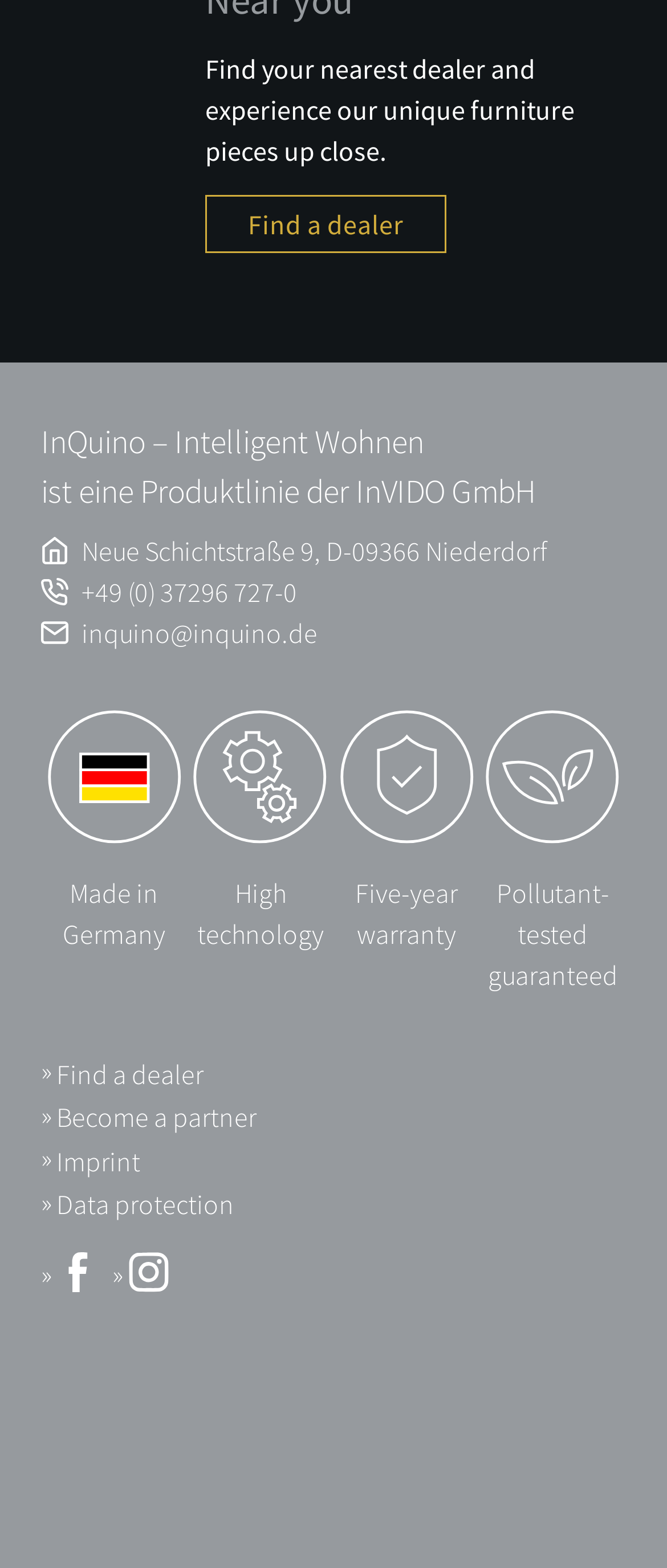Could you highlight the region that needs to be clicked to execute the instruction: "Send an email"?

[0.122, 0.393, 0.476, 0.414]